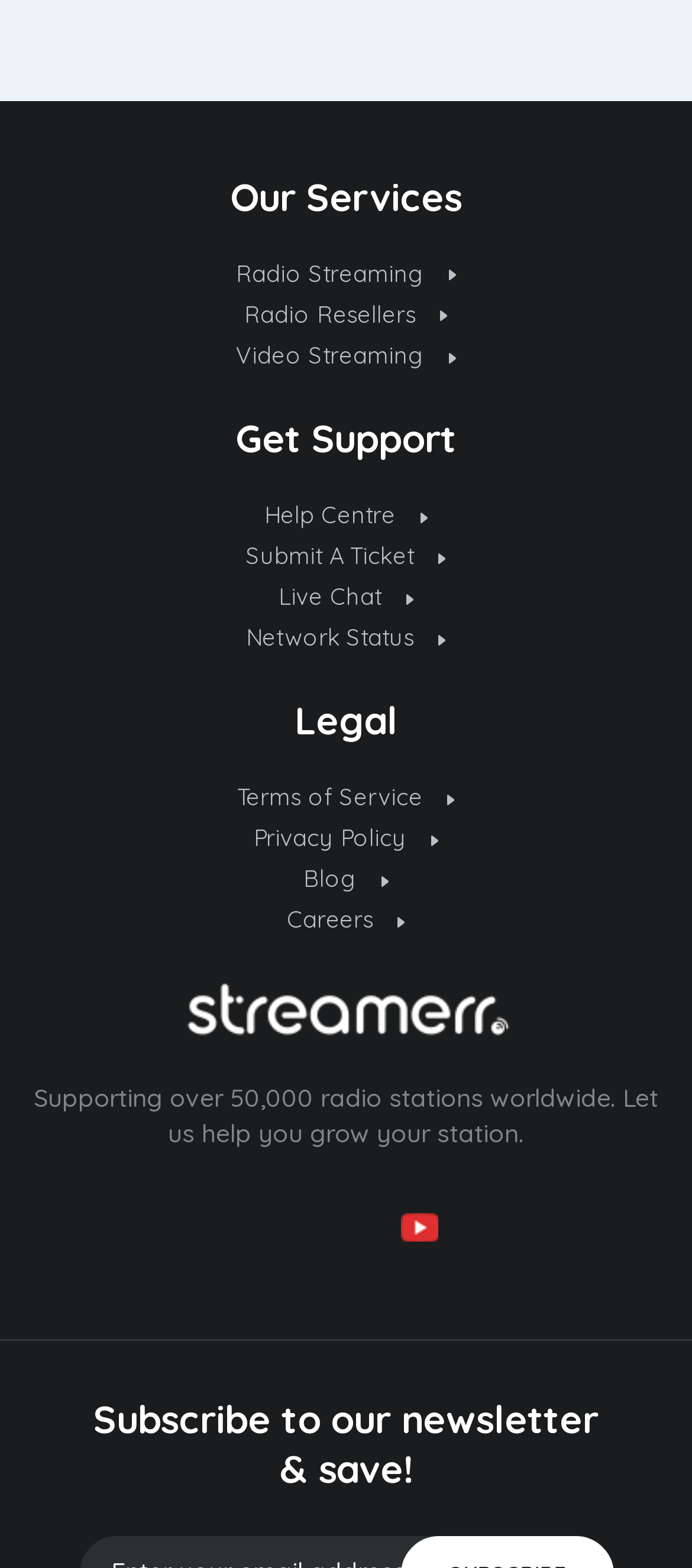Please find the bounding box coordinates for the clickable element needed to perform this instruction: "Visit our youtube channel".

[0.578, 0.774, 0.632, 0.792]